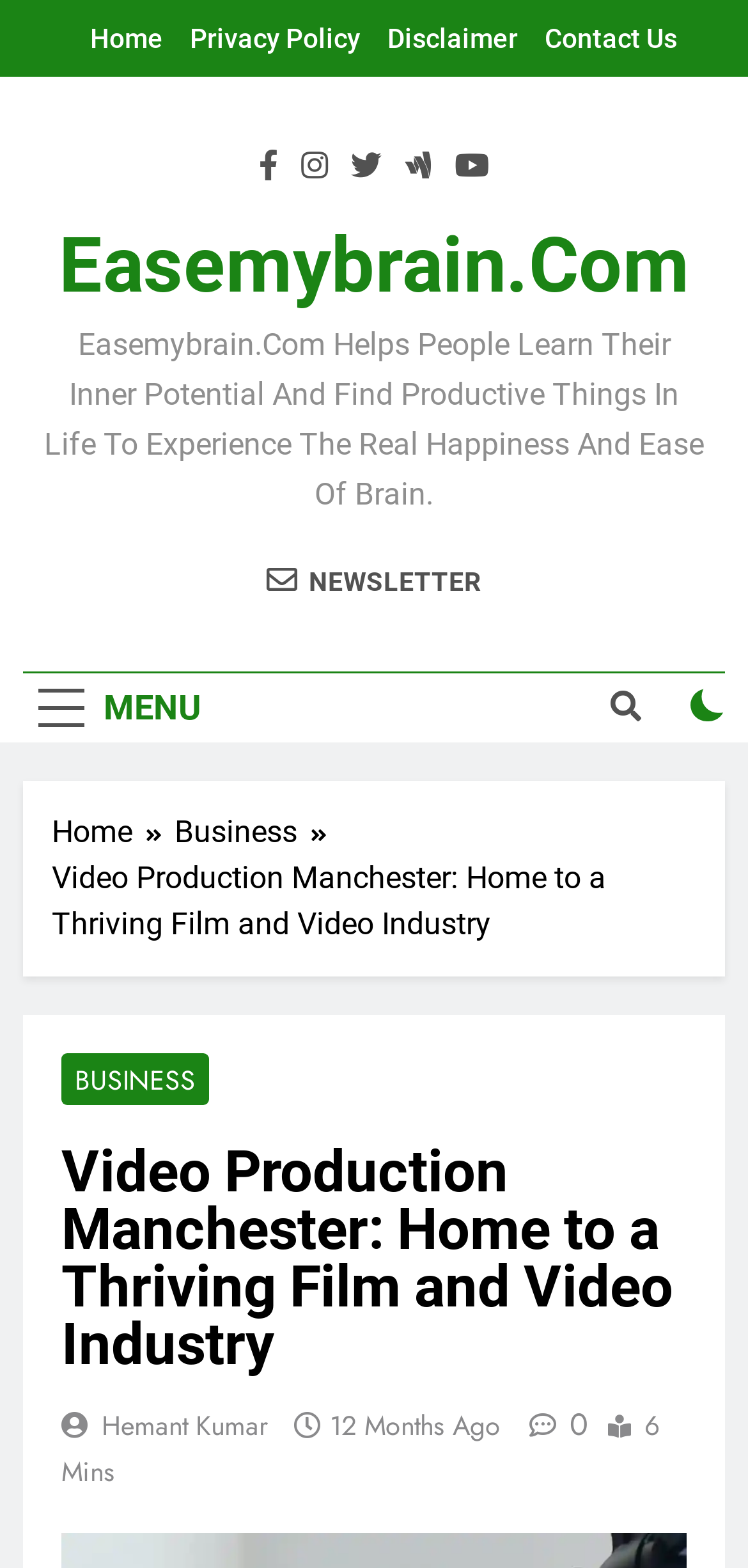Find and indicate the bounding box coordinates of the region you should select to follow the given instruction: "Contact Us".

[0.728, 0.015, 0.905, 0.034]